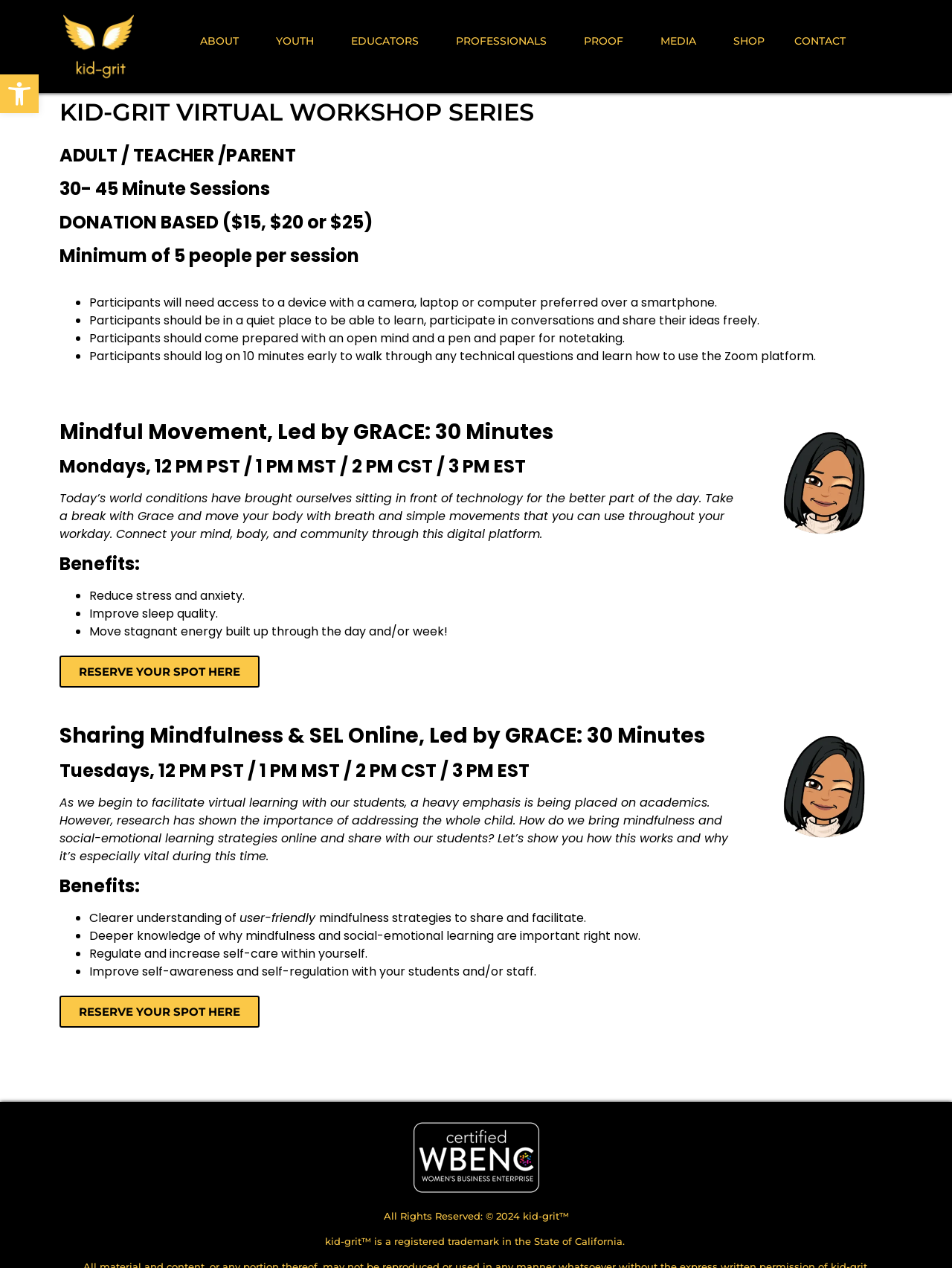Could you highlight the region that needs to be clicked to execute the instruction: "Click the 'Open toolbar Accessibility Tools' button"?

[0.0, 0.059, 0.041, 0.089]